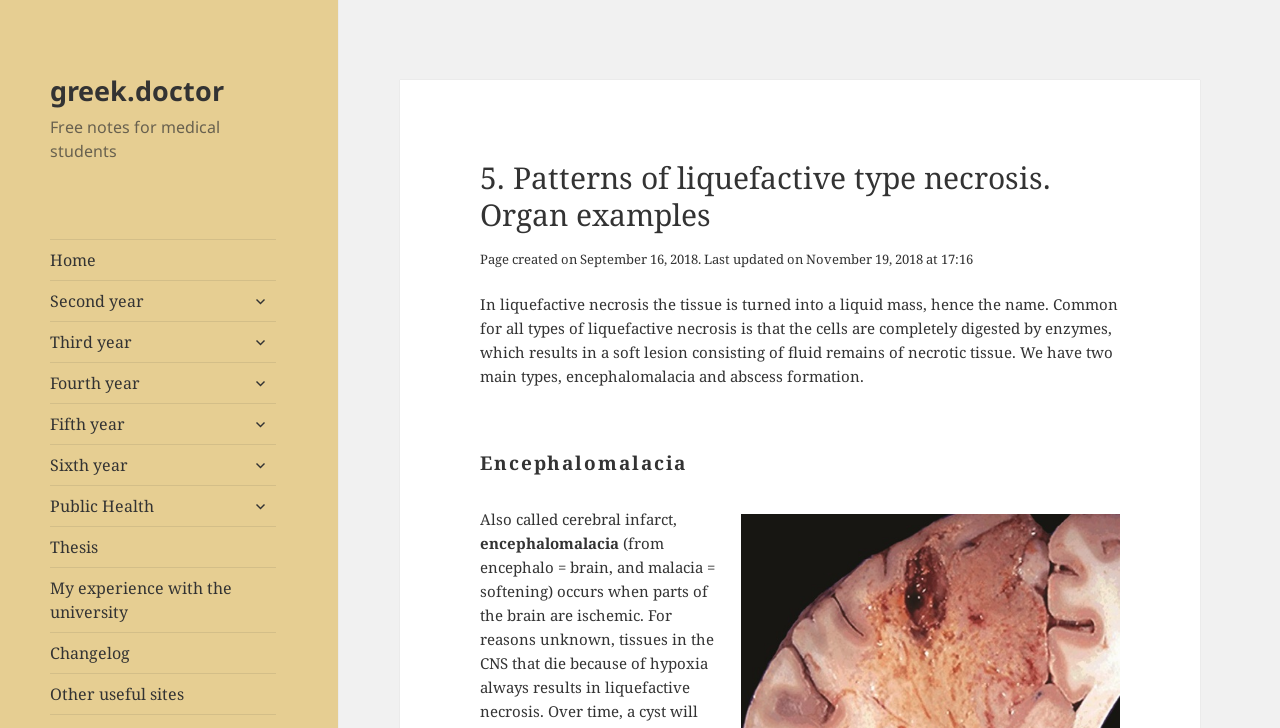Identify the bounding box coordinates for the UI element described as: "Public Health". The coordinates should be provided as four floats between 0 and 1: [left, top, right, bottom].

[0.039, 0.667, 0.215, 0.722]